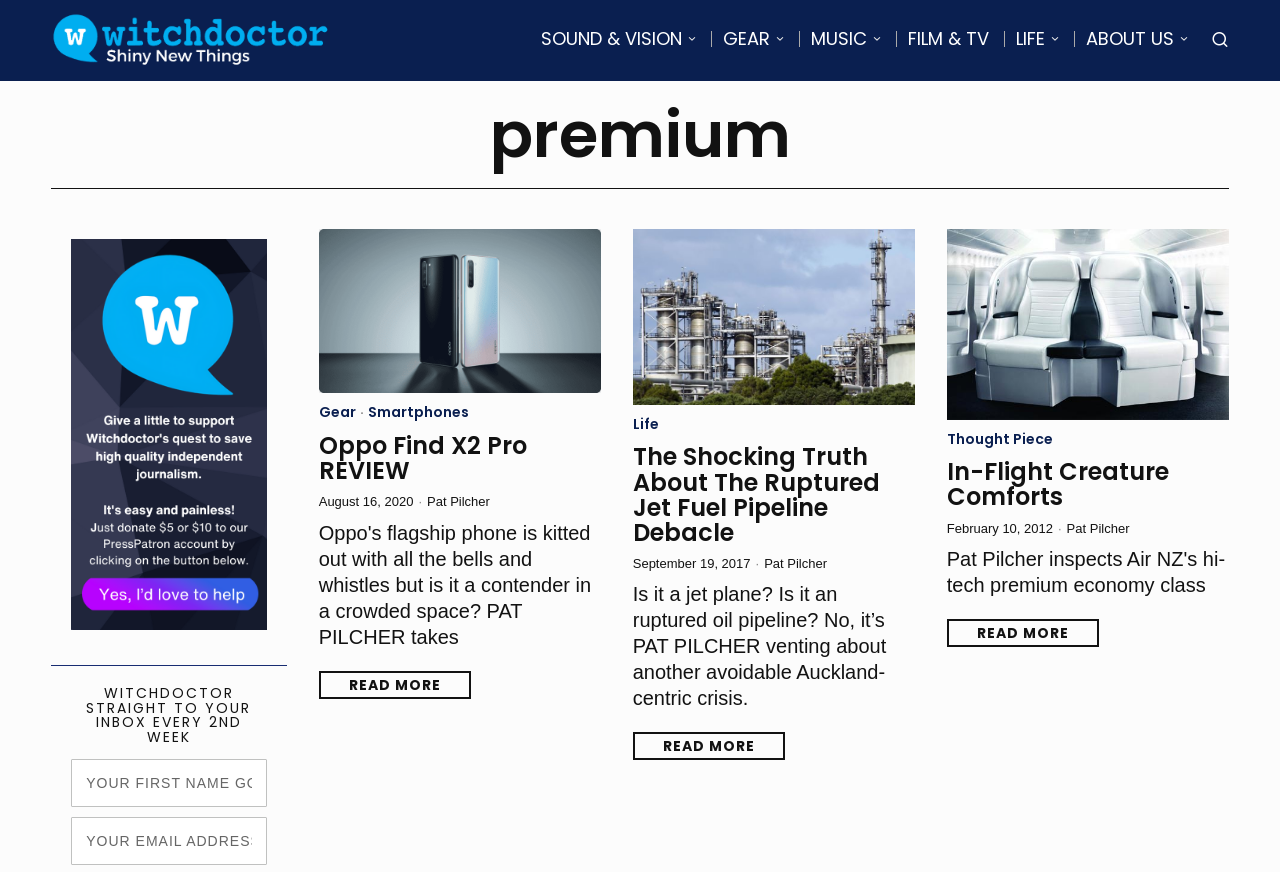Please identify the bounding box coordinates of the clickable element to fulfill the following instruction: "Click on SOUND & VISION". The coordinates should be four float numbers between 0 and 1, i.e., [left, top, right, bottom].

[0.413, 0.027, 0.555, 0.063]